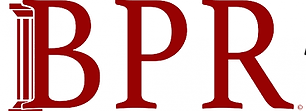What does the pillar graphic symbolize?
Please provide a comprehensive and detailed answer to the question.

According to the caption, the distinctive pillar graphic to the left of the 'B' symbolizes strength and support, which is characteristic of academic and intellectual discourse.